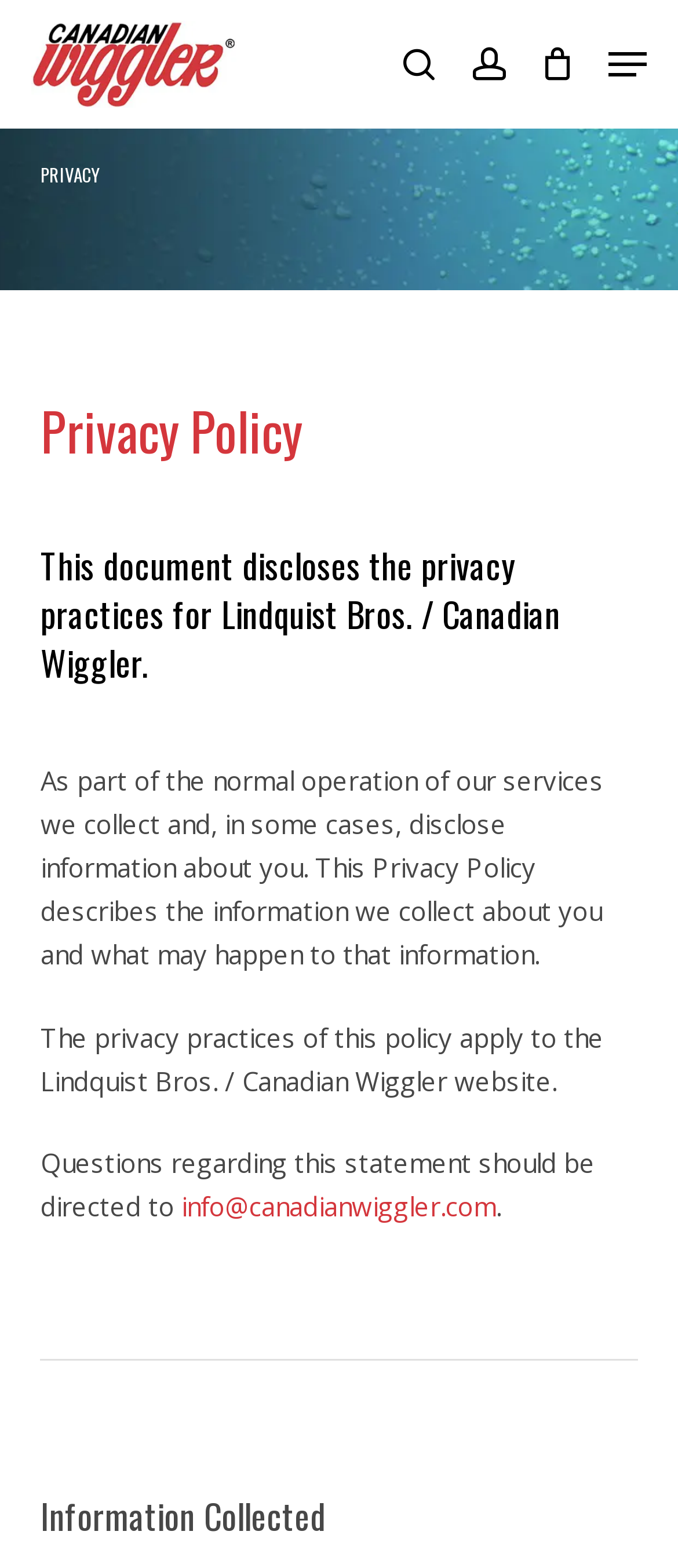What type of information does the website collect about users?
From the details in the image, provide a complete and detailed answer to the question.

According to the paragraph of text, the website collects and discloses information about users as part of its normal operation, but the specific types of information are not explicitly stated on this page.